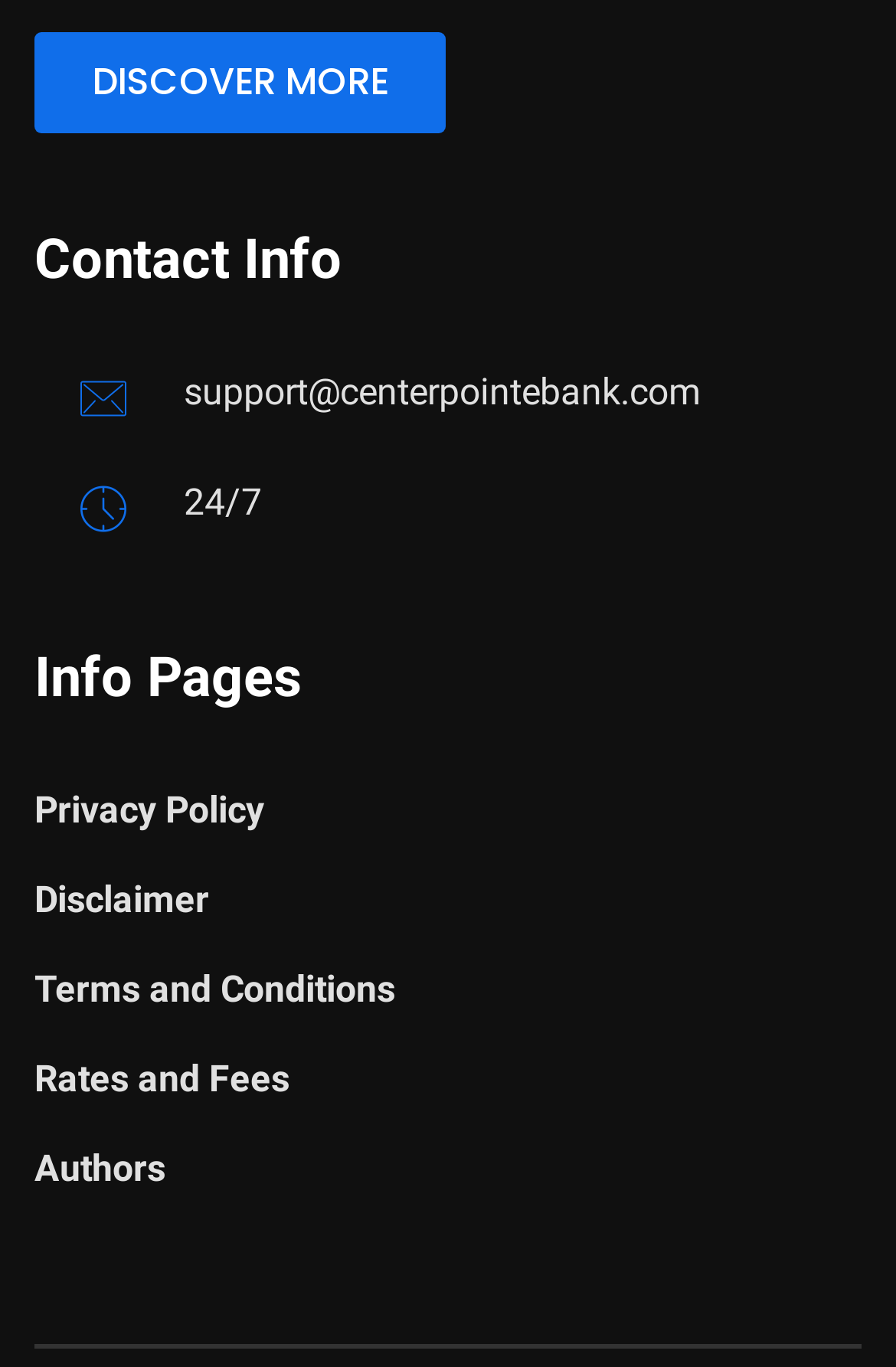Predict the bounding box of the UI element based on this description: "Privacy Policy".

[0.038, 0.576, 0.295, 0.608]